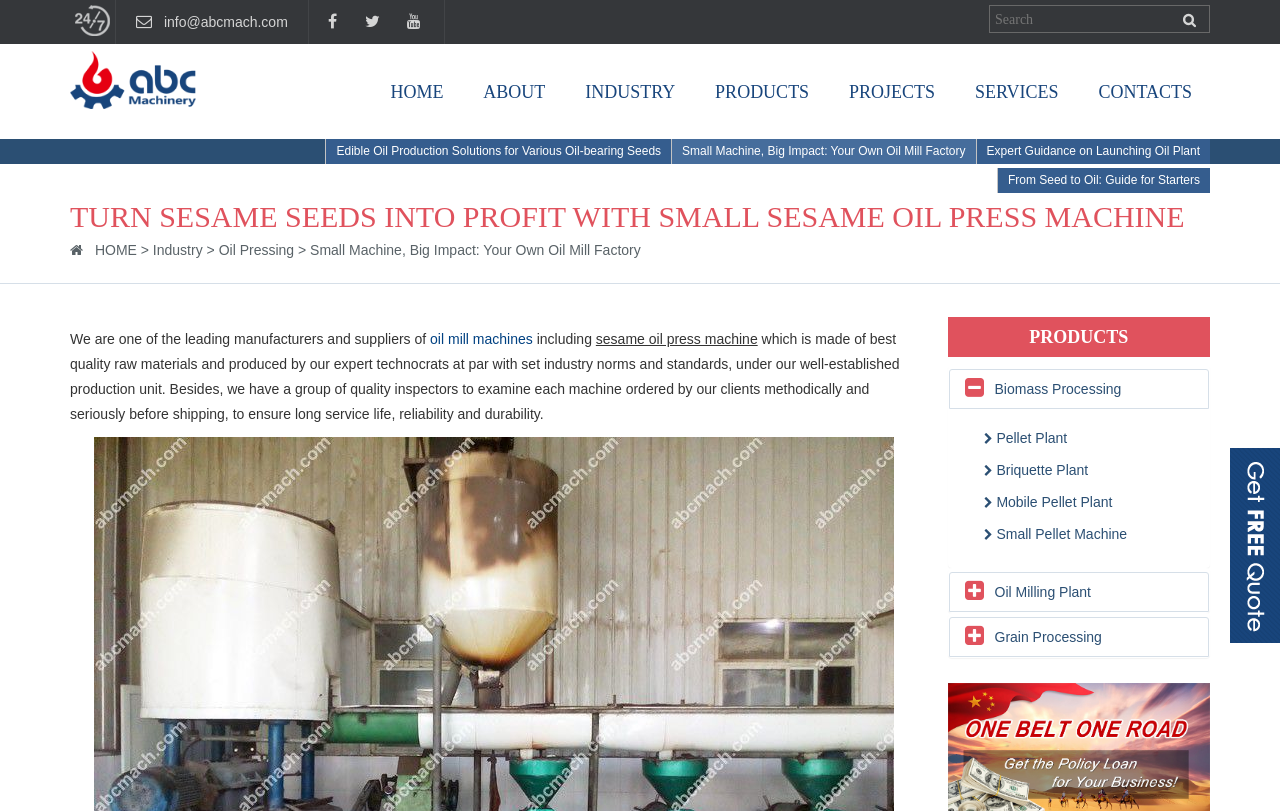Provide a single word or phrase answer to the question: 
What is the company's main product?

Sesame oil press machine